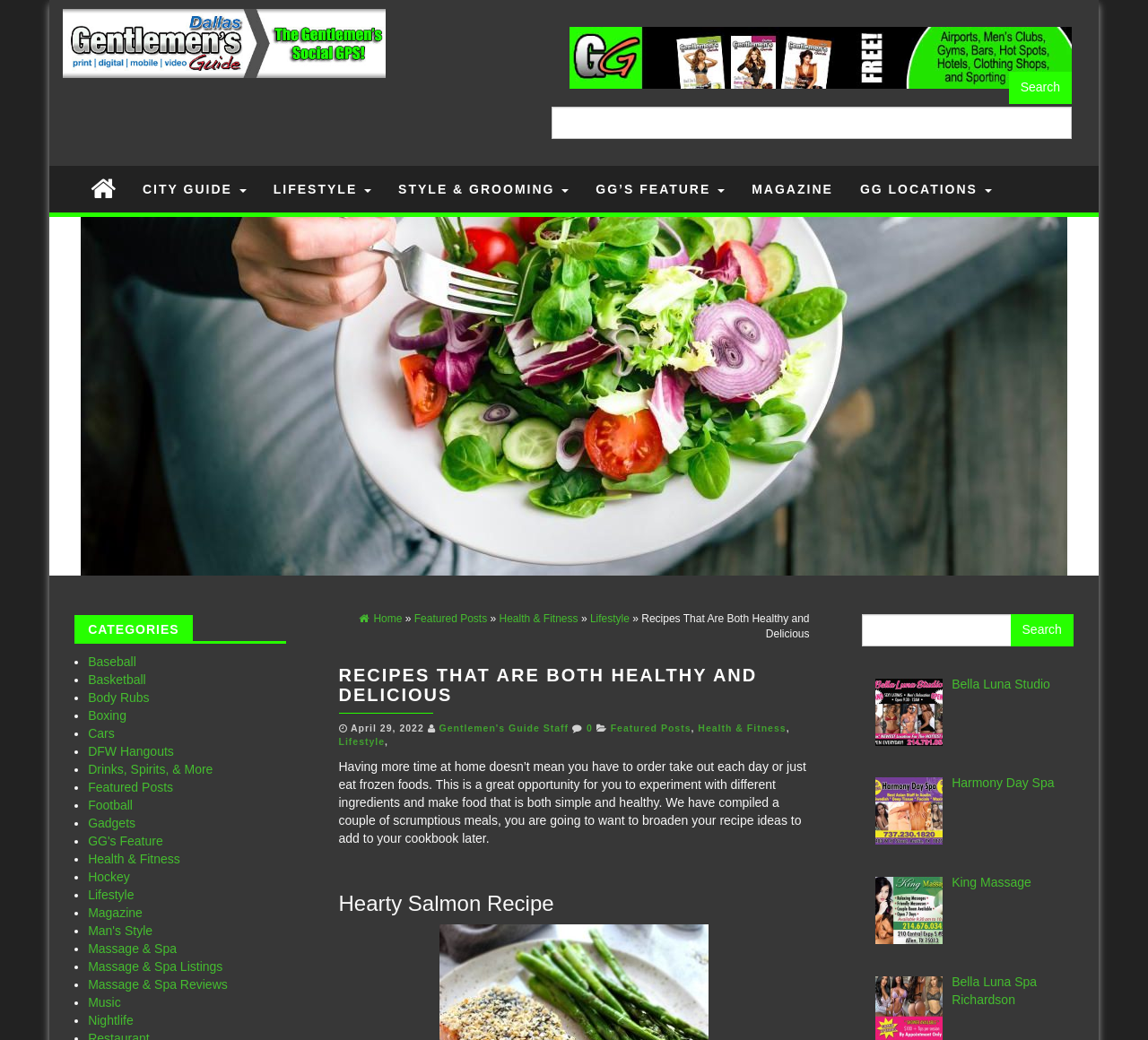Can you specify the bounding box coordinates of the area that needs to be clicked to fulfill the following instruction: "Sign up for newsletters"?

None